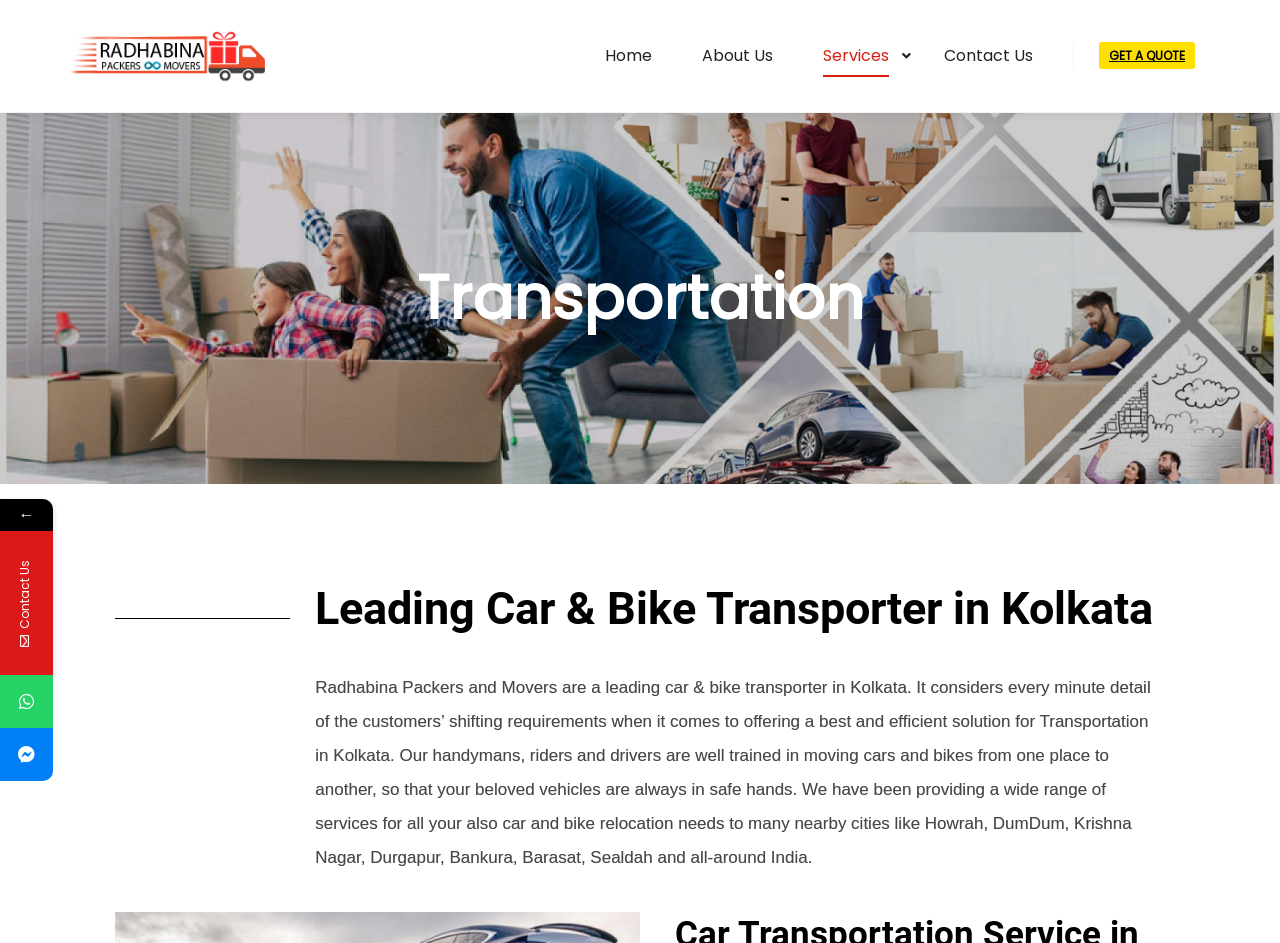What is the name of the company?
Please answer the question with as much detail as possible using the screenshot.

The name of the company can be found in the top-left corner of the webpage, where the logo and the company name 'Radhabina Packers and Movers' are displayed.